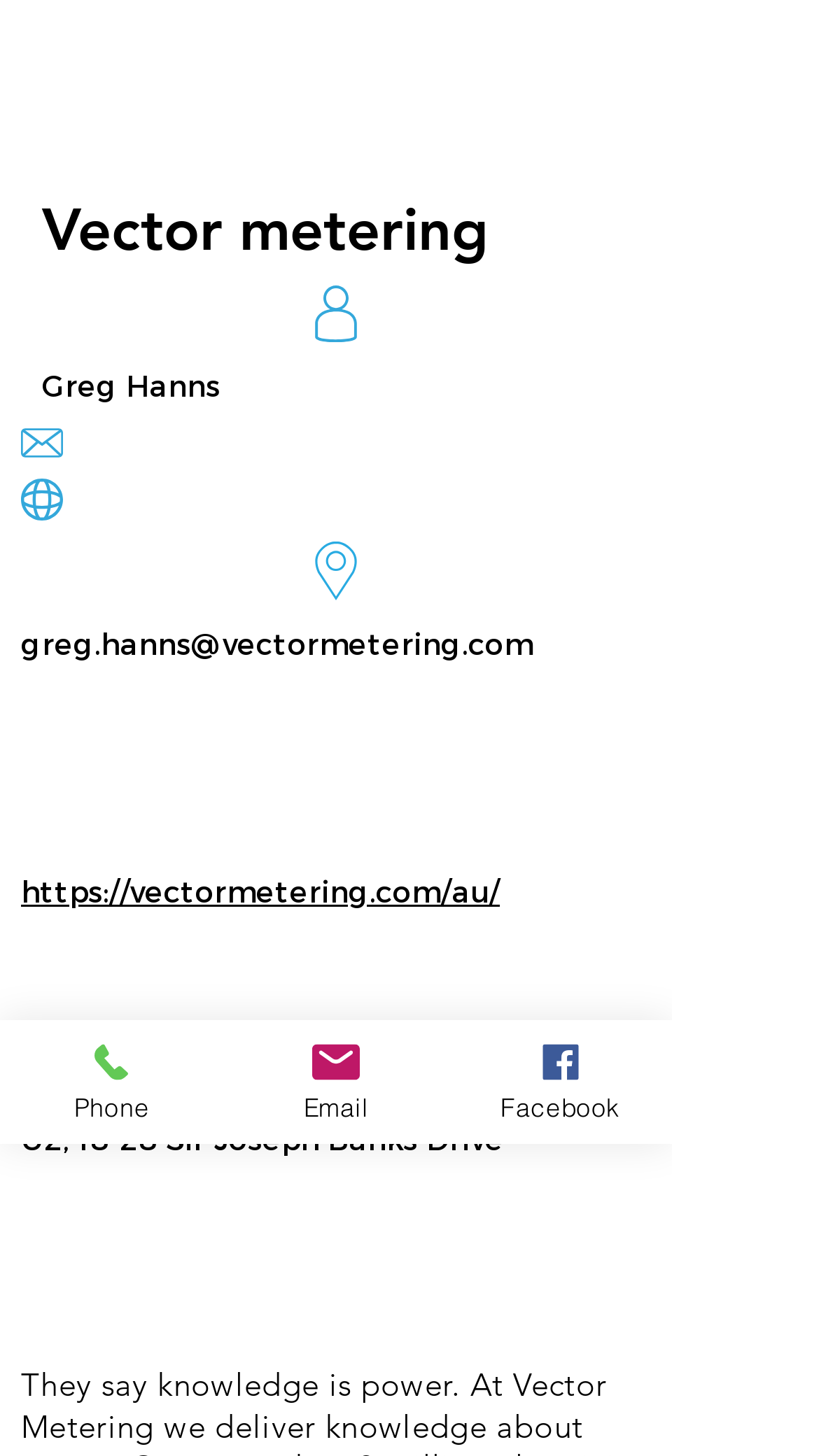What is the name of the person associated with Vector metering?
Give a comprehensive and detailed explanation for the question.

By analyzing the webpage, I found a static text element 'Greg Hanns' which is likely to be the name of the person associated with Vector metering.